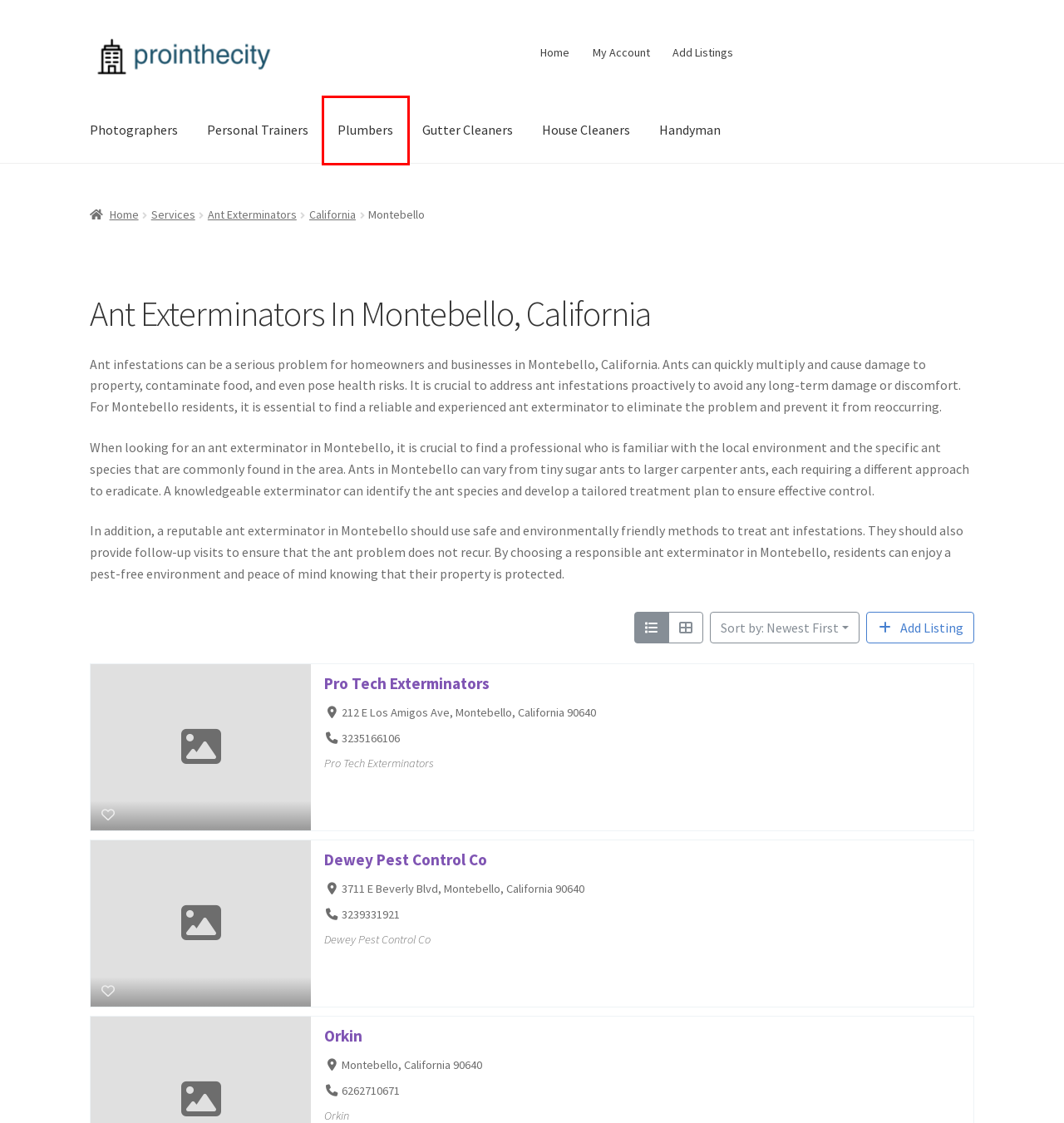Observe the provided screenshot of a webpage with a red bounding box around a specific UI element. Choose the webpage description that best fits the new webpage after you click on the highlighted element. These are your options:
A. Orkin - ProInTheCity
B. Ant Exterminators - California
C. Plumbers
D. My account - ProInTheCity
E. Ant Exterminators
F. Services - ProInTheCity
G. Login or Register - ProInTheCity
H. Dewey Pest Control Co - ProInTheCity

C